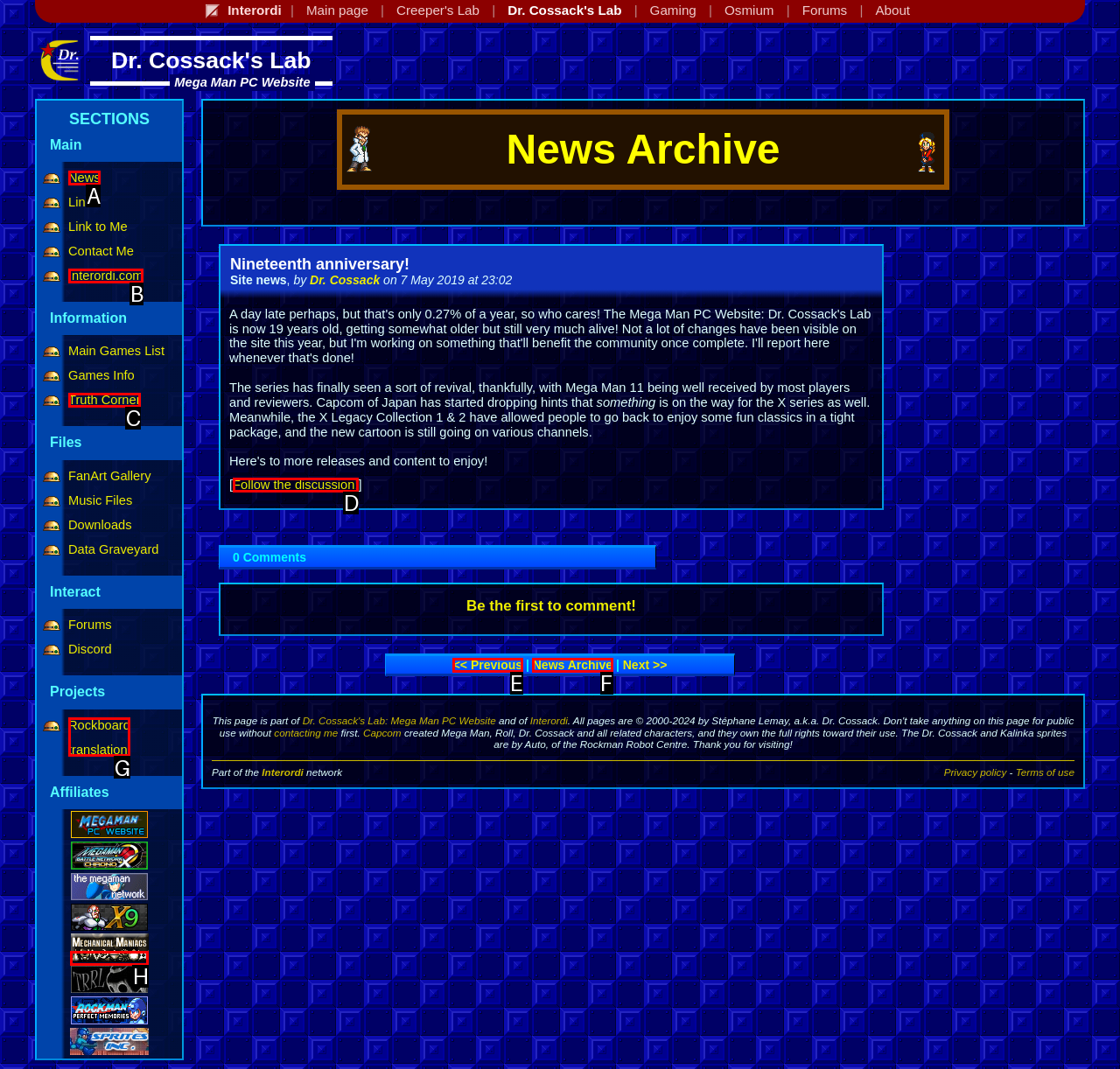Determine which HTML element to click to execute the following task: Follow the discussion! Answer with the letter of the selected option.

D